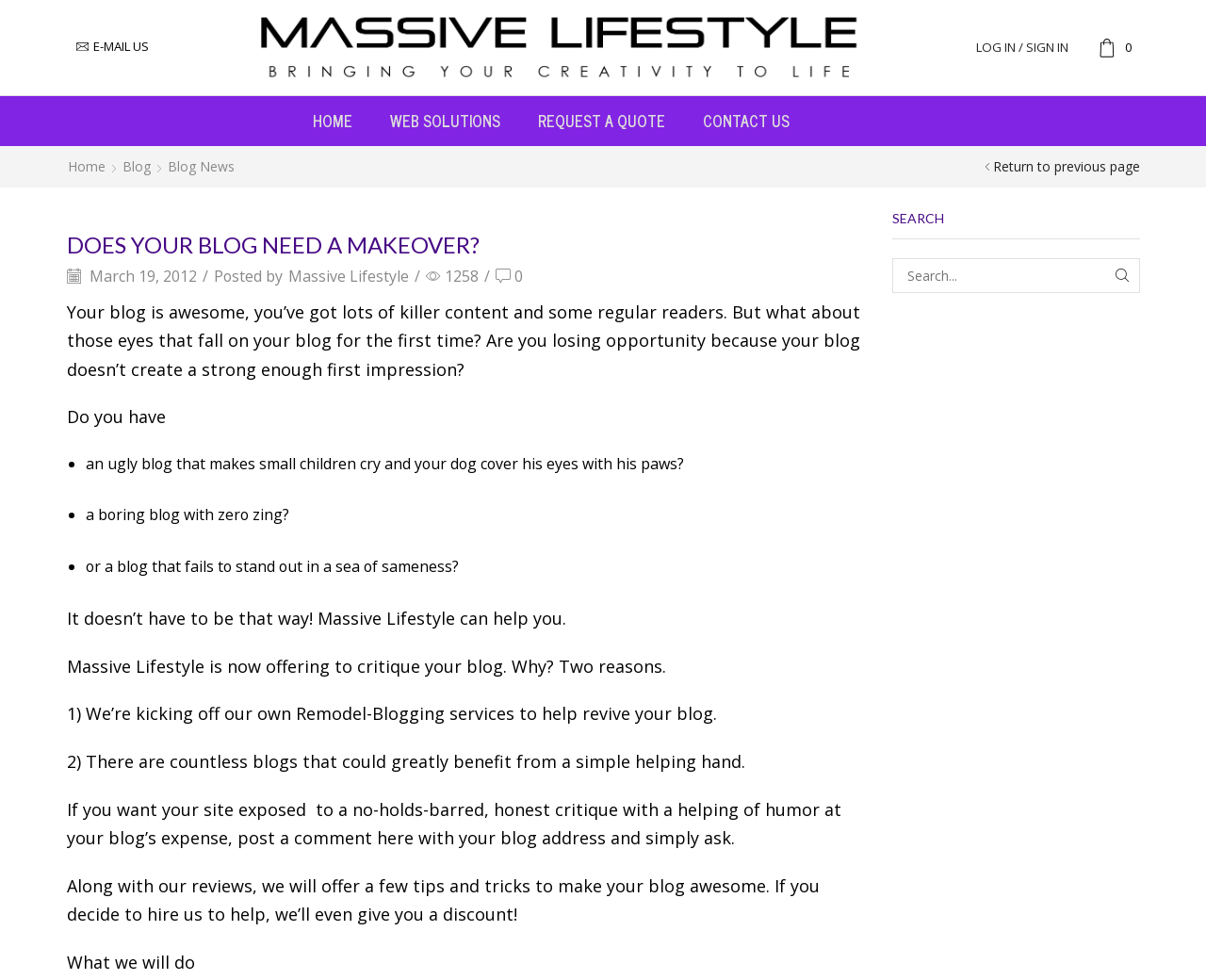Please provide a one-word or short phrase answer to the question:
What is required to get a blog critique?

Post a comment with blog address